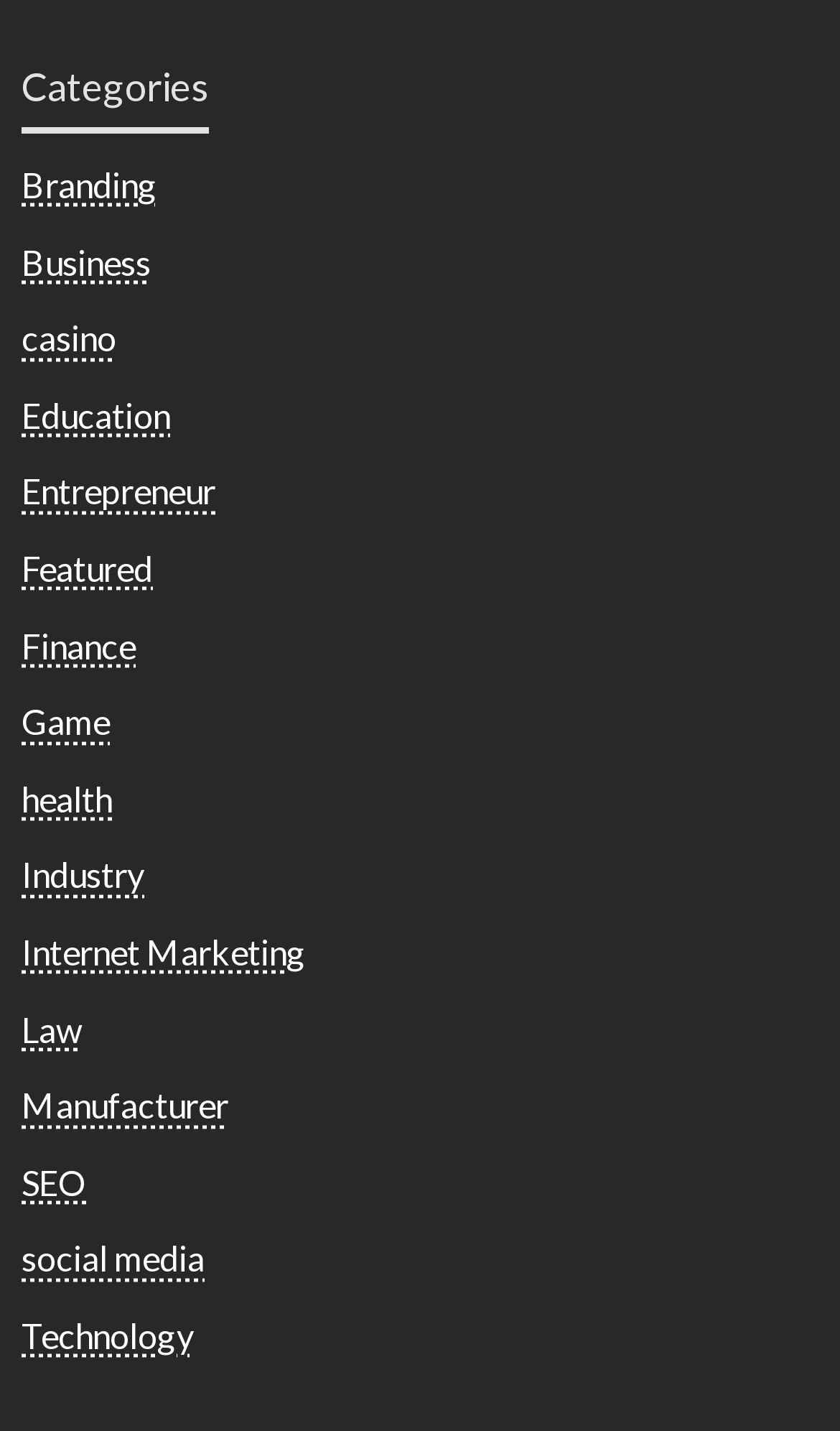Please identify the bounding box coordinates of the element I should click to complete this instruction: 'Explore the 'Technology' link'. The coordinates should be given as four float numbers between 0 and 1, like this: [left, top, right, bottom].

[0.026, 0.919, 0.231, 0.947]